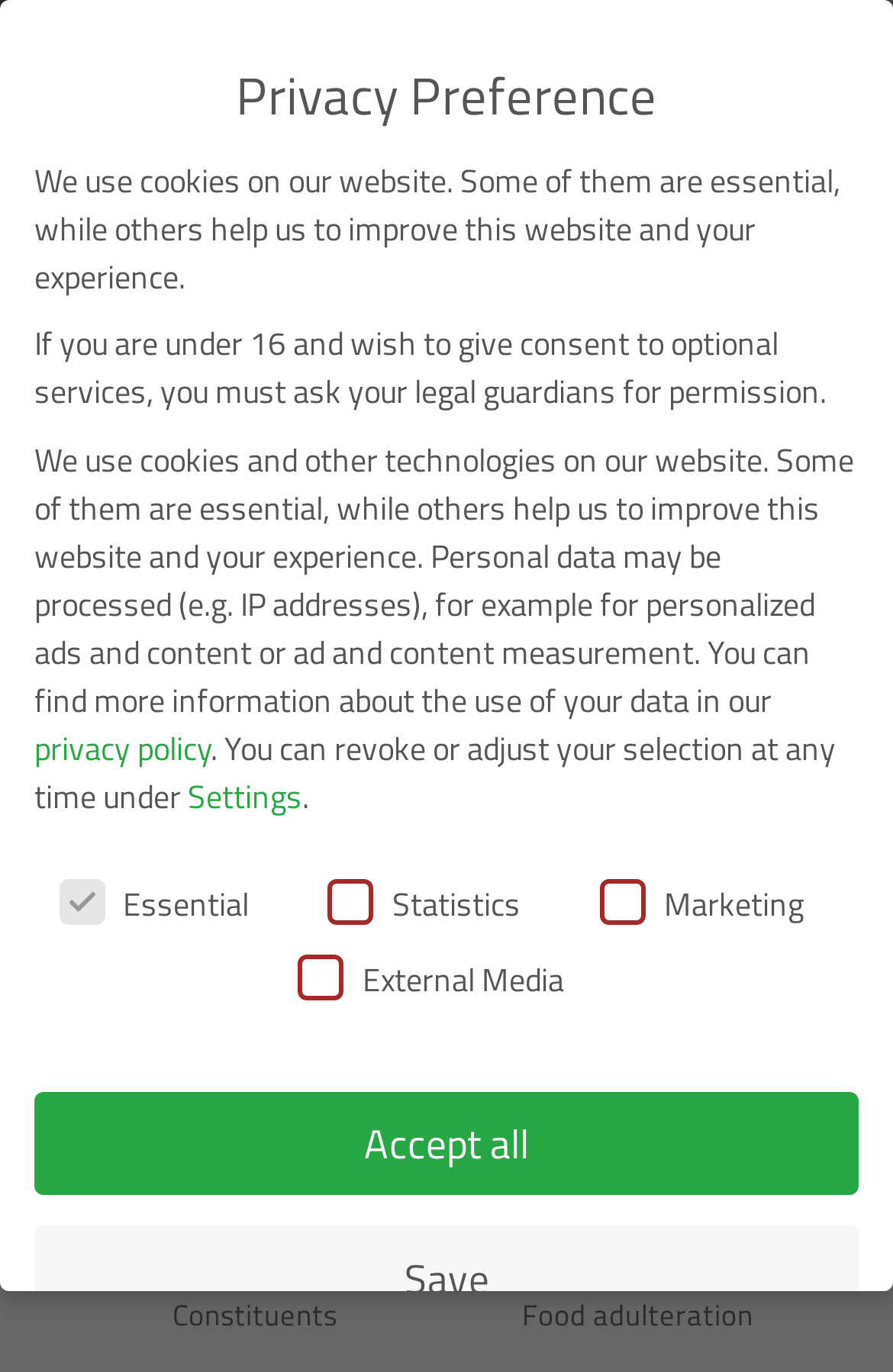Identify and provide the main heading of the webpage.

bioavid Lateral Flow Cashew Kernel